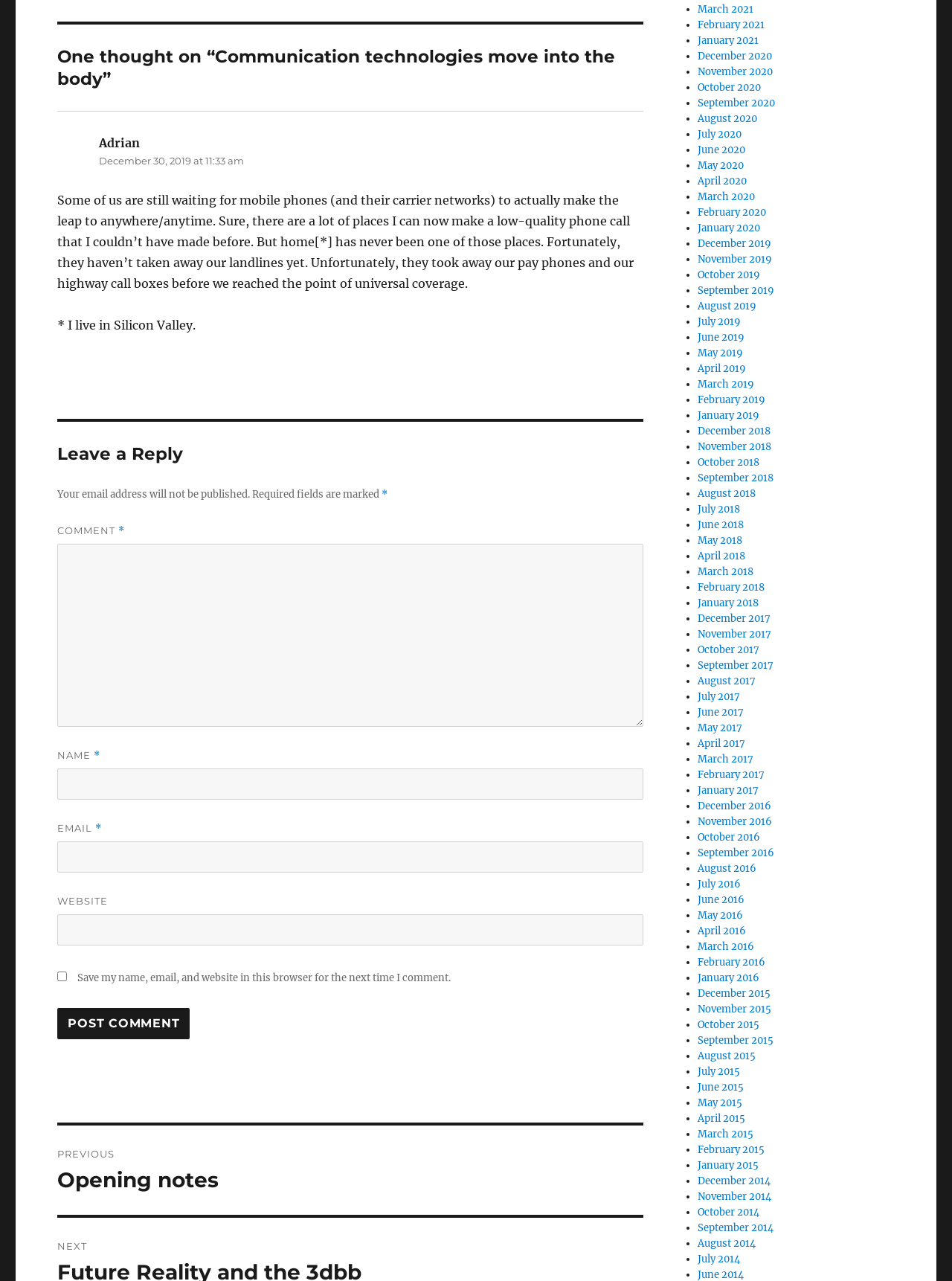How many comments are there on this article?
Using the image as a reference, answer the question with a short word or phrase.

1